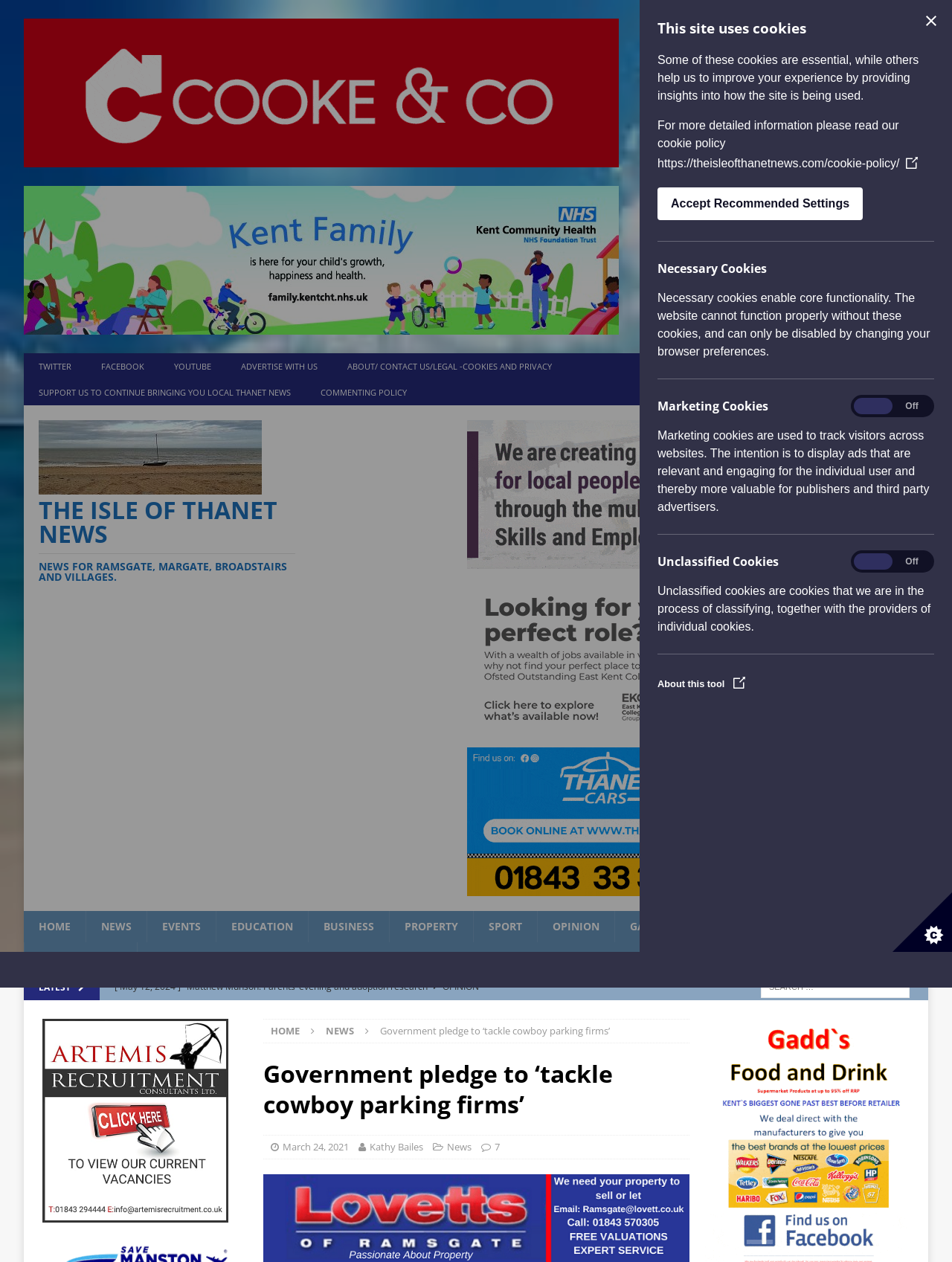Please identify the bounding box coordinates of the element I should click to complete this instruction: 'Post a comment'. The coordinates should be given as four float numbers between 0 and 1, like this: [left, top, right, bottom].

None